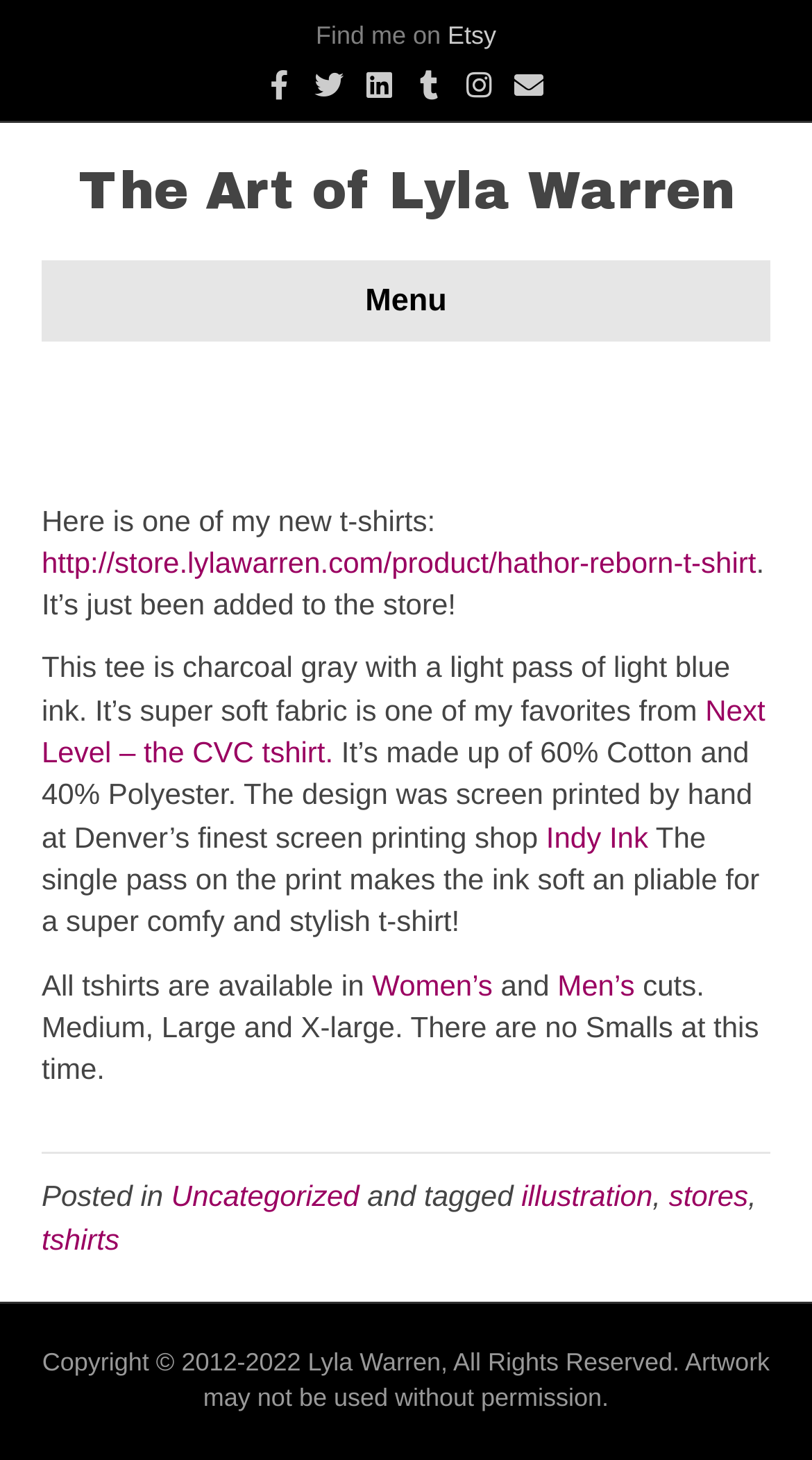Explain in detail what is displayed on the webpage.

The webpage is titled "The Art of Lyla Warren" and appears to be a personal website or online portfolio for the artist Lyla Warren. At the top of the page, there are several social media links, including Etsy, Facebook, Twitter, Linkedin, Tumblr, Instagram, and Email, which are aligned horizontally and centered.

Below the social media links, there is a main navigation menu with a "Menu" button, which is likely a dropdown menu. The main content area of the page is divided into sections, with the first section featuring an article about a new t-shirt design. The article includes a brief description of the t-shirt, which is charcoal gray with a light blue ink design, and mentions that it is available in the store.

The article also includes several links to related topics, such as the store, the type of fabric used, and the screen printing shop where the design was printed. The text is accompanied by no images, but the description of the t-shirt design suggests that there may be an image of the t-shirt elsewhere on the page or website.

At the bottom of the page, there is a copyright notice that states "Copyright © 2012-2022 Lyla Warren, All Rights Reserved. Artwork may not be used without permission."